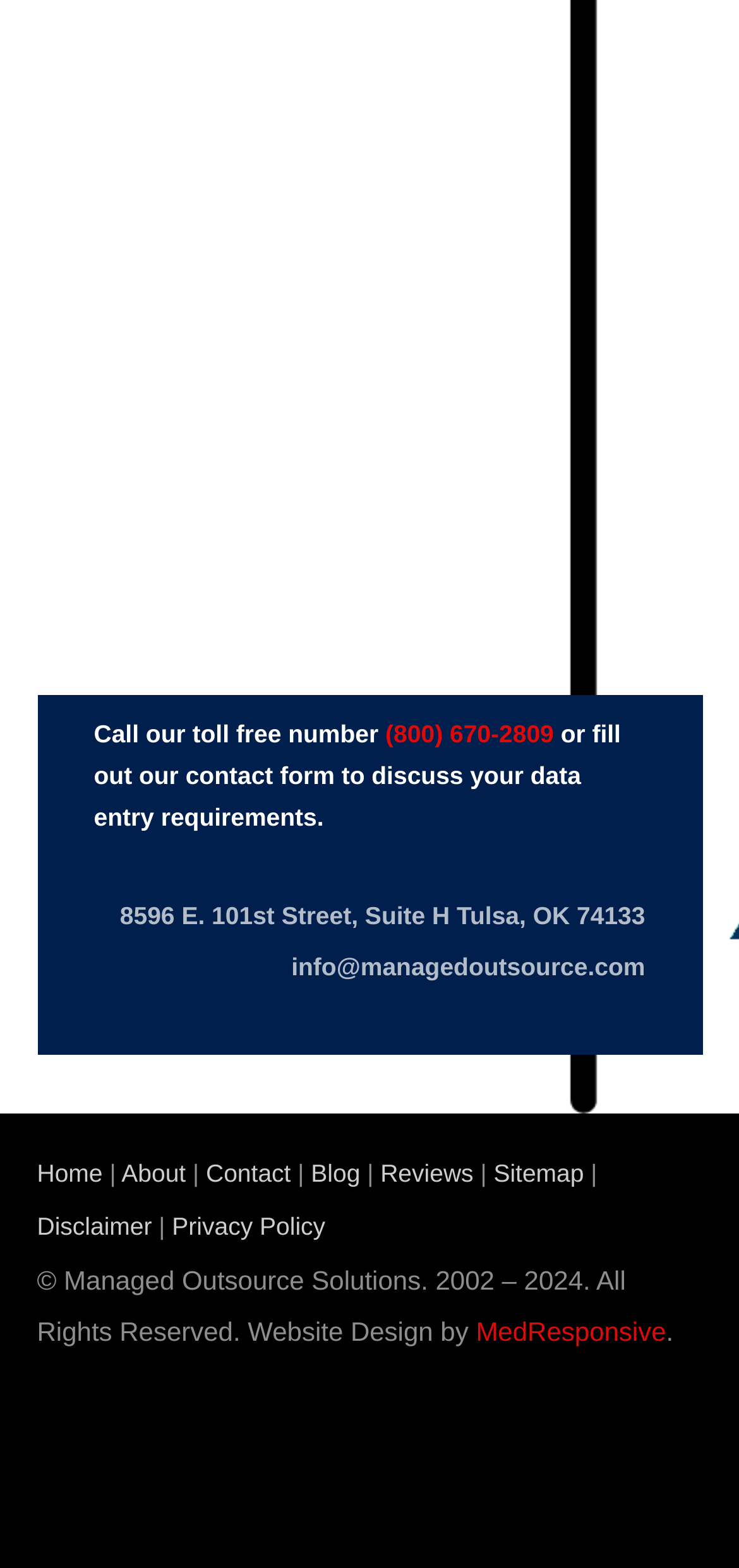What is the phone number to call?
Answer the question with a thorough and detailed explanation.

The phone number is mentioned in the text 'Call our toll free number (800) 670-2809' which is located below the contact form.